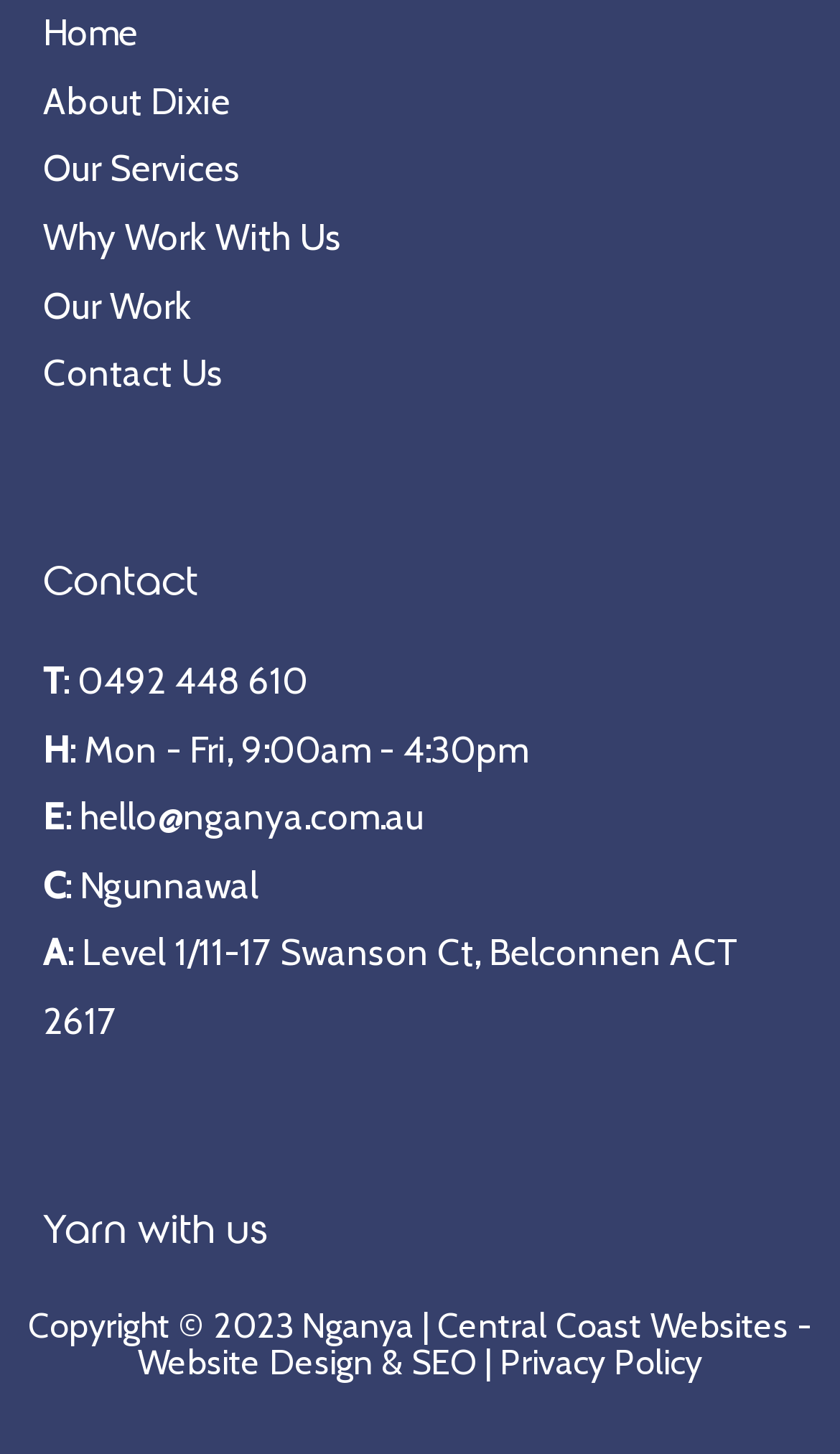What is the address of the office?
Give a detailed explanation using the information visible in the image.

I found the office address by examining the static text elements on the webpage. I saw the text 'A: Level 1/11-17 Swanson Ct, Belconnen ACT 2617' which specifies the office address.